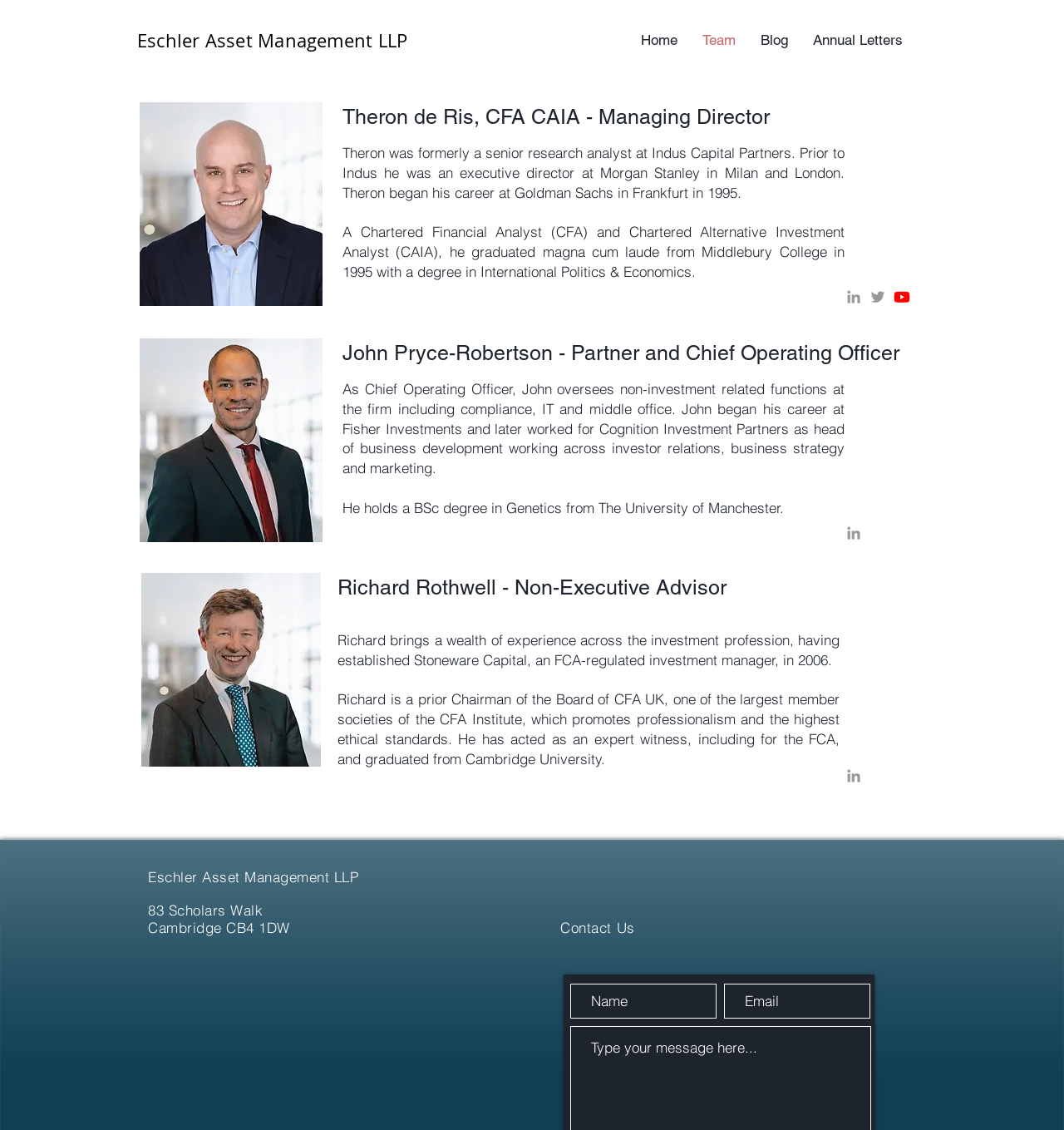Please find the bounding box coordinates of the element that must be clicked to perform the given instruction: "Select a location". The coordinates should be four float numbers from 0 to 1, i.e., [left, top, right, bottom].

None